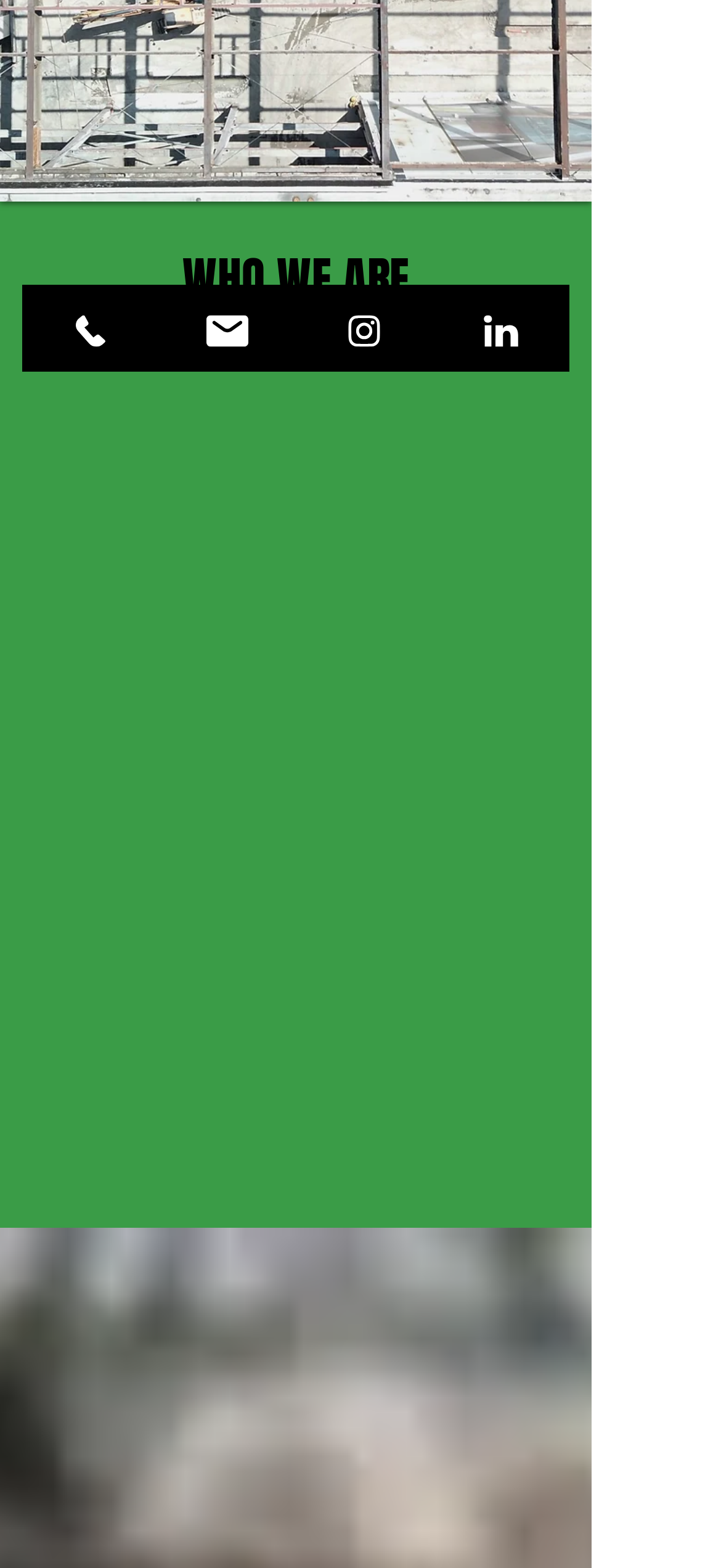Based on the element description: "About Us", identify the UI element and provide its bounding box coordinates. Use four float numbers between 0 and 1, [left, top, right, bottom].

[0.292, 0.72, 0.526, 0.767]